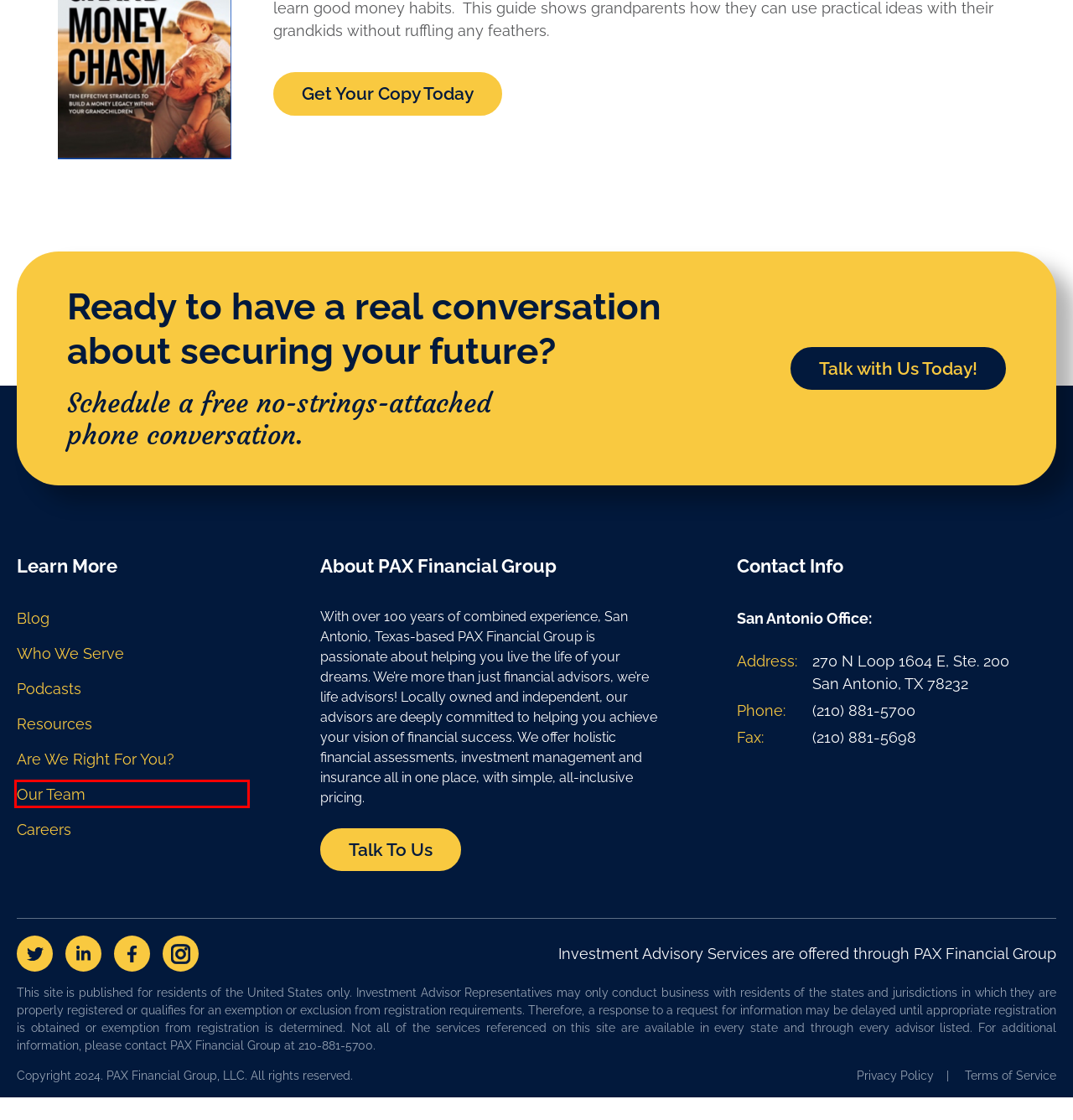Given a screenshot of a webpage with a red bounding box highlighting a UI element, choose the description that best corresponds to the new webpage after clicking the element within the red bounding box. Here are your options:
A. Are We Right For You? - PAX Financial Group
B. Redirecting...
C. Privacy Policy - PAX Financial Group
D. Careers At Pax Financial Group
E. The PAX Financial Group Team
F. Website Disclosures - PAX Financial Group
G. Podcasts - PAX Financial Group
H. Blog - PAX Financial Group

E